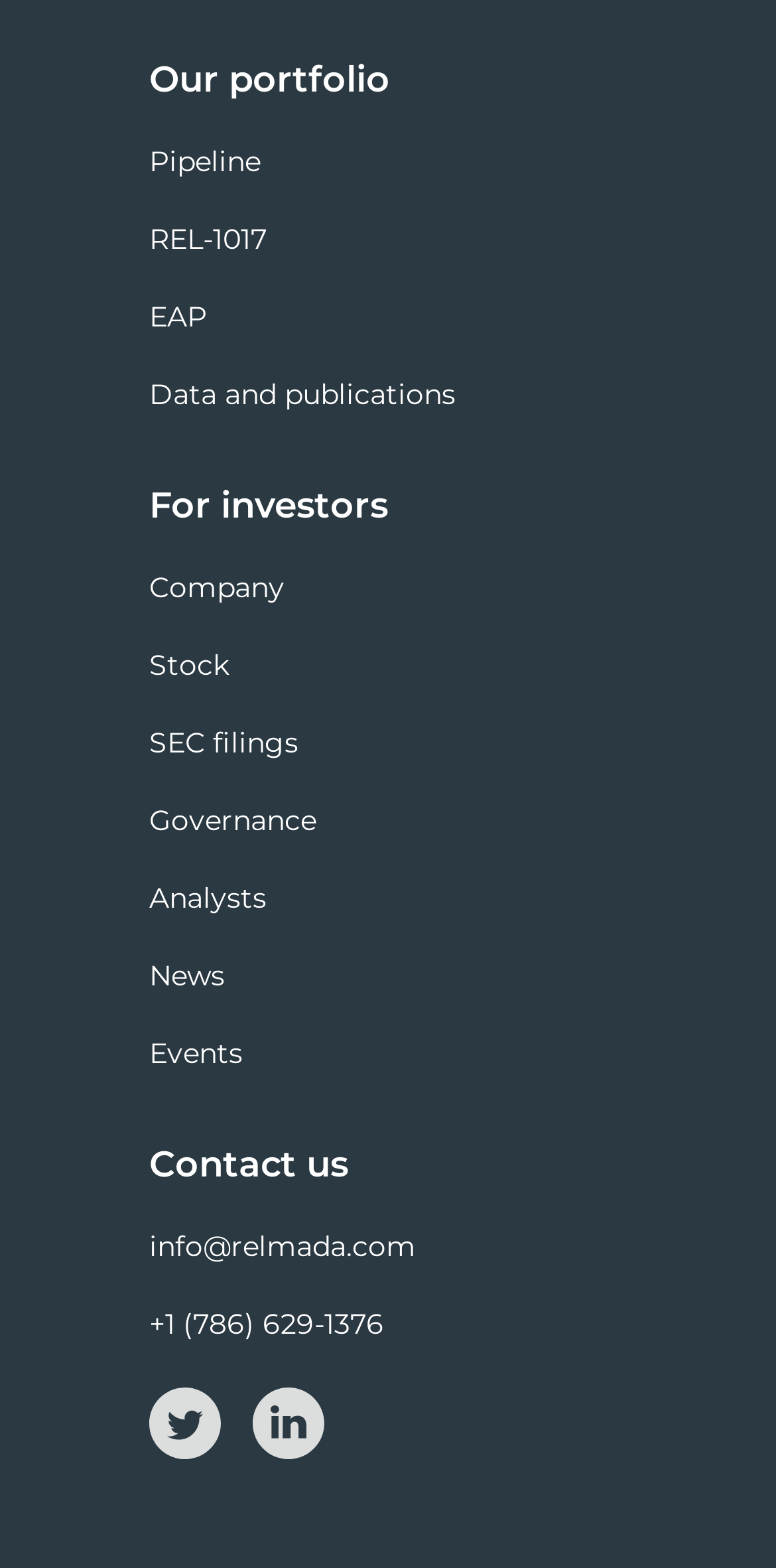Please specify the coordinates of the bounding box for the element that should be clicked to carry out this instruction: "Search". The coordinates must be four float numbers between 0 and 1, formatted as [left, top, right, bottom].

None